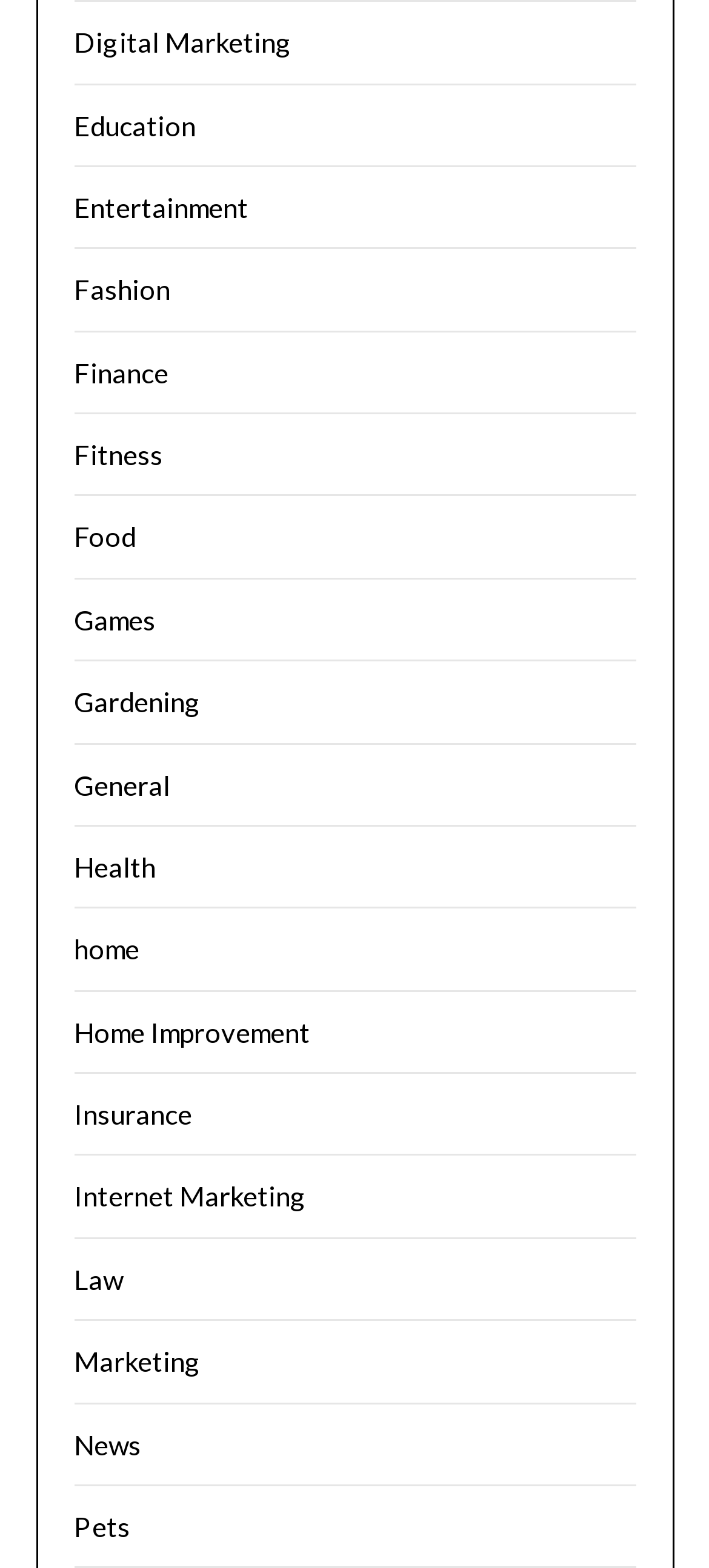Bounding box coordinates are given in the format (top-left x, top-left y, bottom-right x, bottom-right y). All values should be floating point numbers between 0 and 1. Provide the bounding box coordinate for the UI element described as: Home Improvement

[0.104, 0.647, 0.437, 0.668]